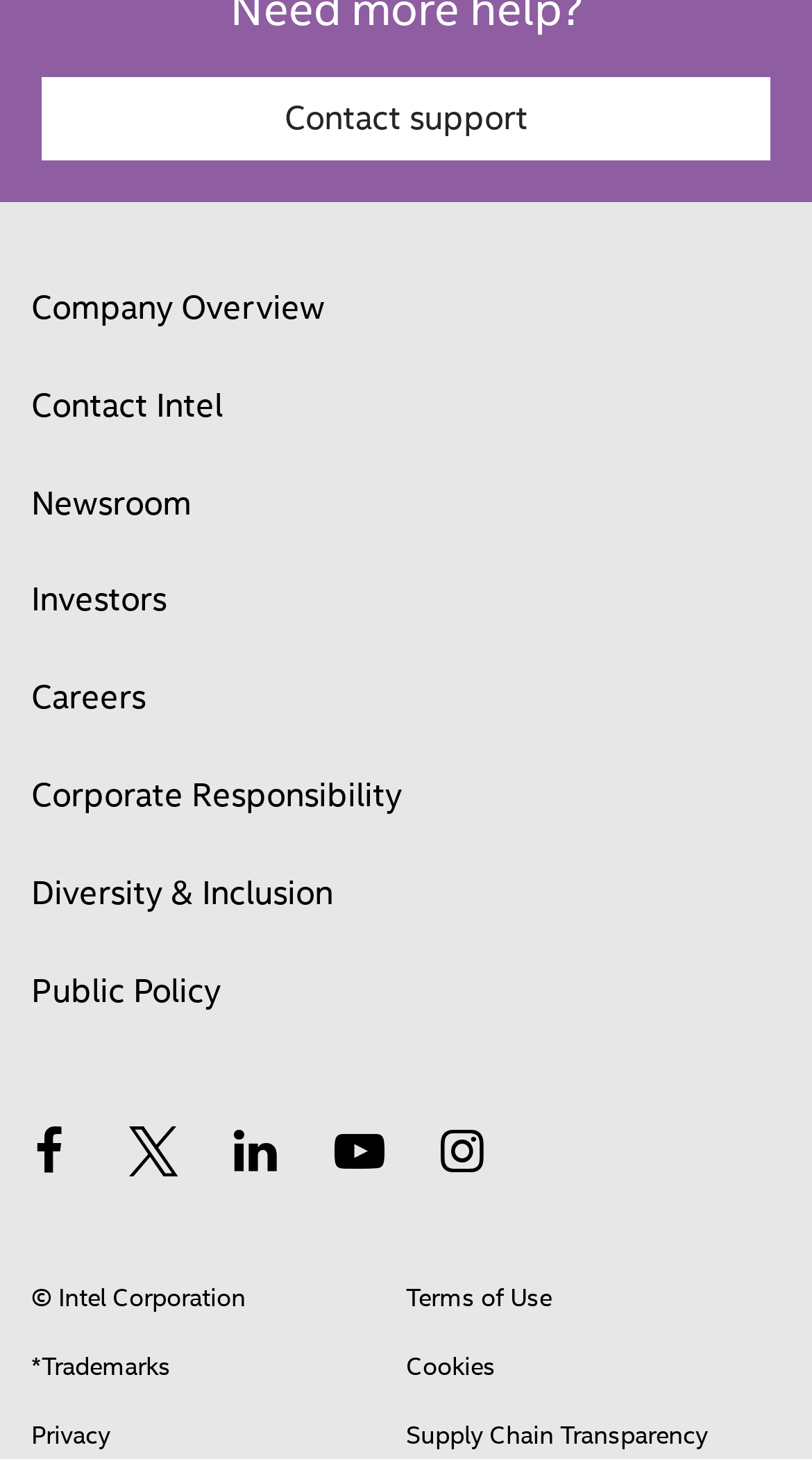Look at the image and answer the question in detail:
How many links are present in the company information section?

There are eight links present in the company information section, which include 'Company Overview', 'Contact Intel', 'Newsroom', 'Investors', 'Careers', 'Corporate Responsibility', 'Diversity & Inclusion', and 'Public Policy'.